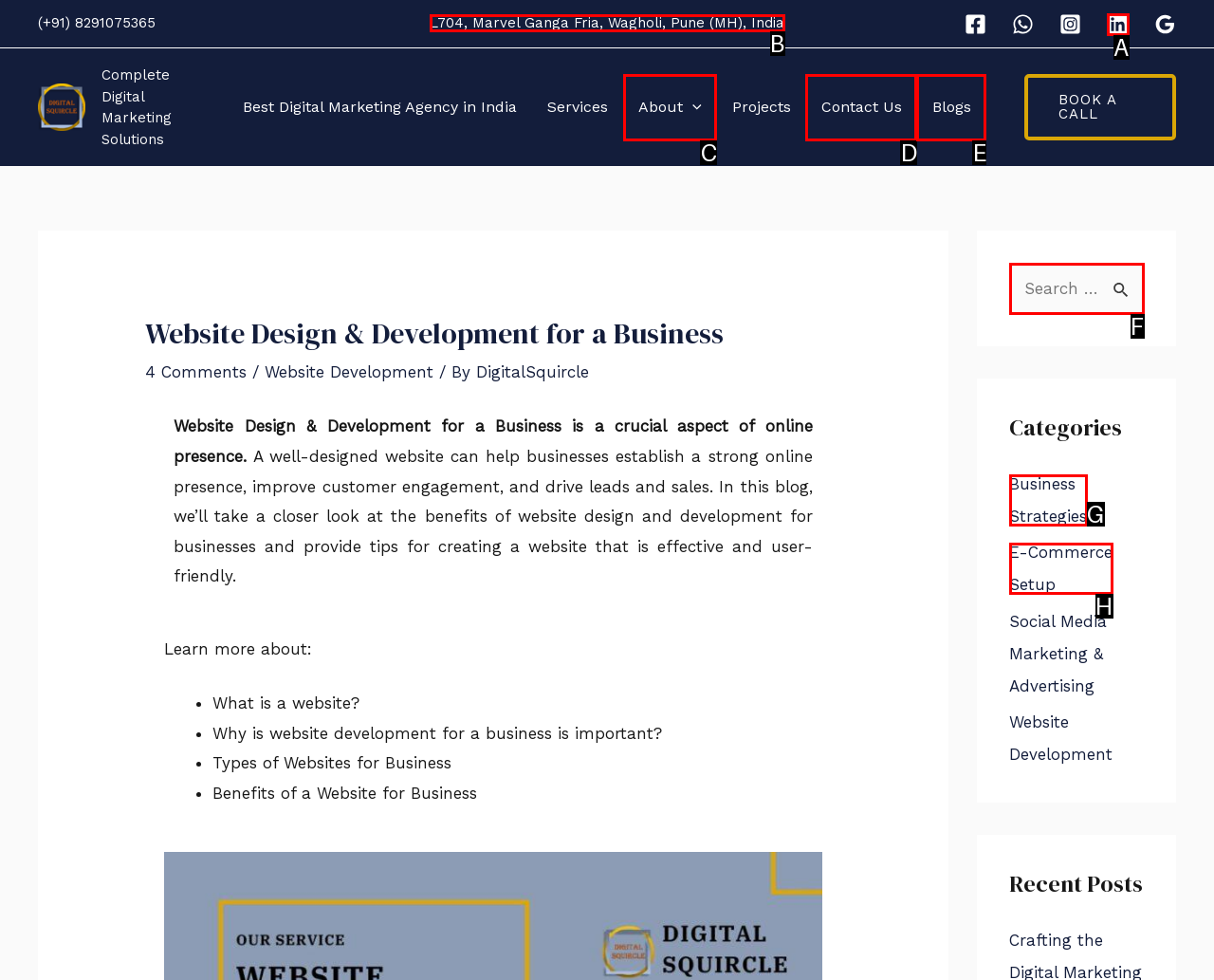Identify the option that corresponds to: Business Strategies
Respond with the corresponding letter from the choices provided.

G